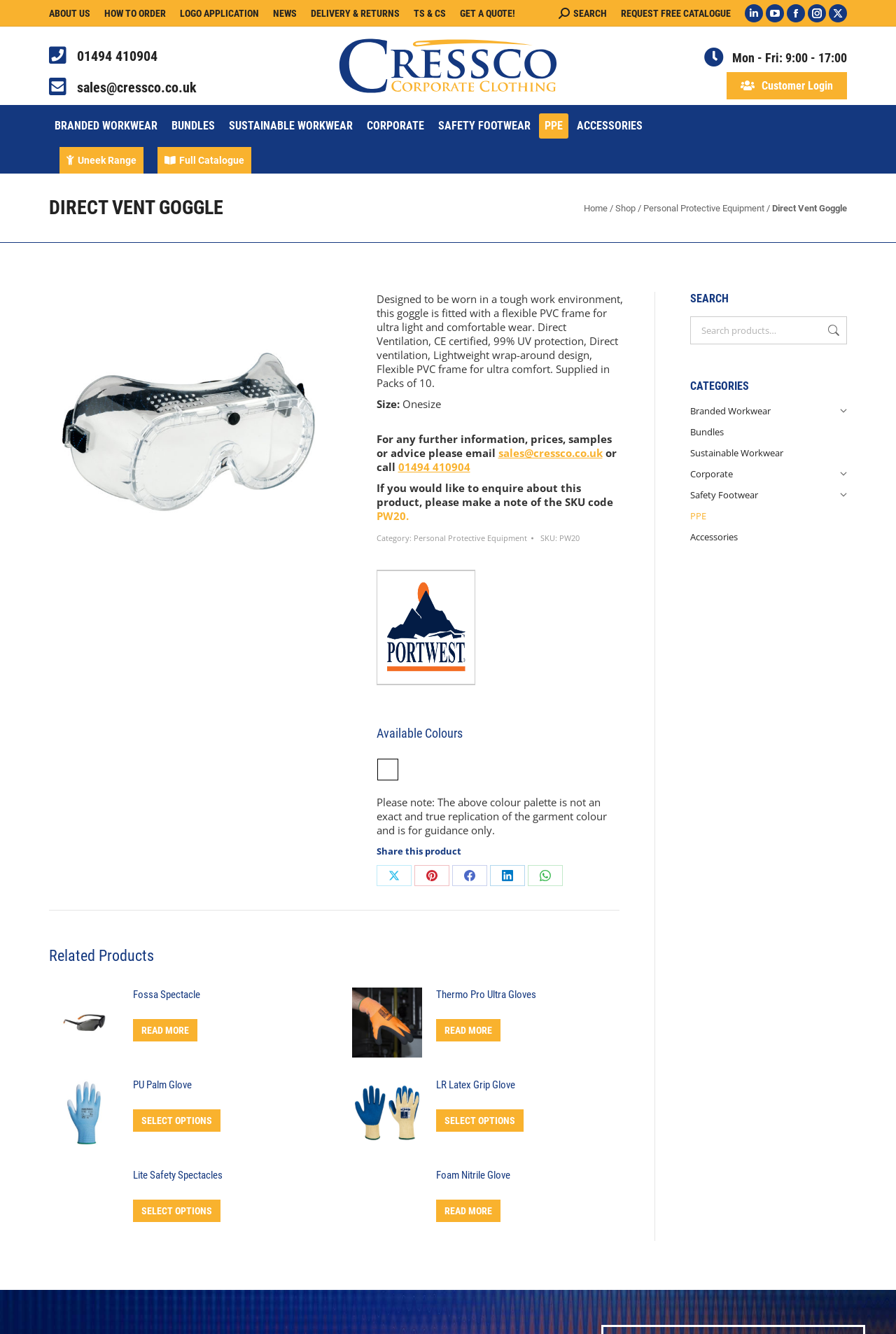Please identify the bounding box coordinates of the element's region that needs to be clicked to fulfill the following instruction: "Contact sales via email". The bounding box coordinates should consist of four float numbers between 0 and 1, i.e., [left, top, right, bottom].

[0.086, 0.059, 0.22, 0.072]